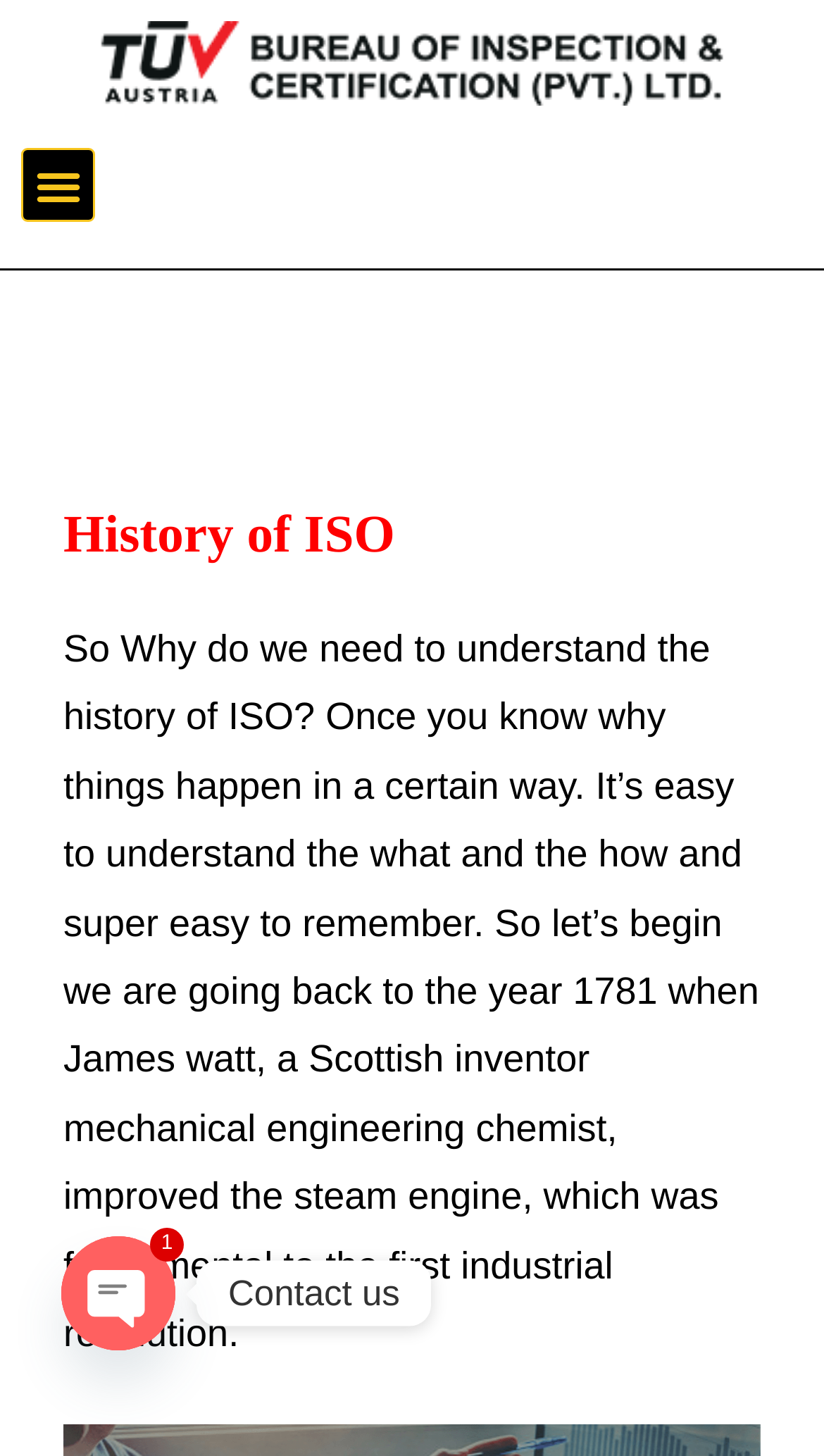Determine the bounding box coordinates of the UI element described below. Use the format (top-left x, top-left y, bottom-right x, bottom-right y) with floating point numbers between 0 and 1: alt="TUV Austria BIC logo"

[0.115, 0.015, 0.885, 0.073]